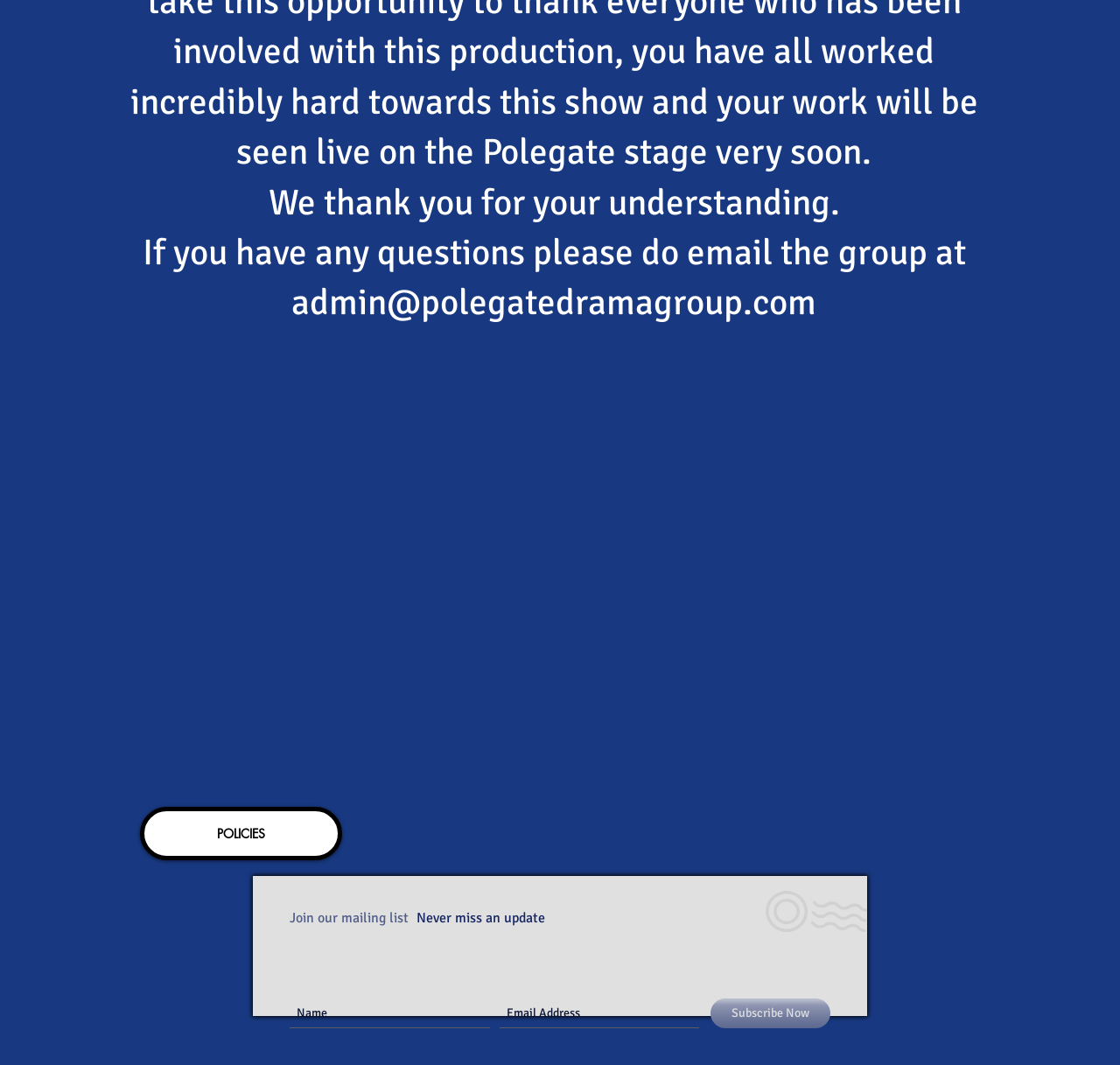Based on the description "aria-label="Email Address" name="email" placeholder="Email Address"", find the bounding box of the specified UI element.

[0.446, 0.938, 0.624, 0.965]